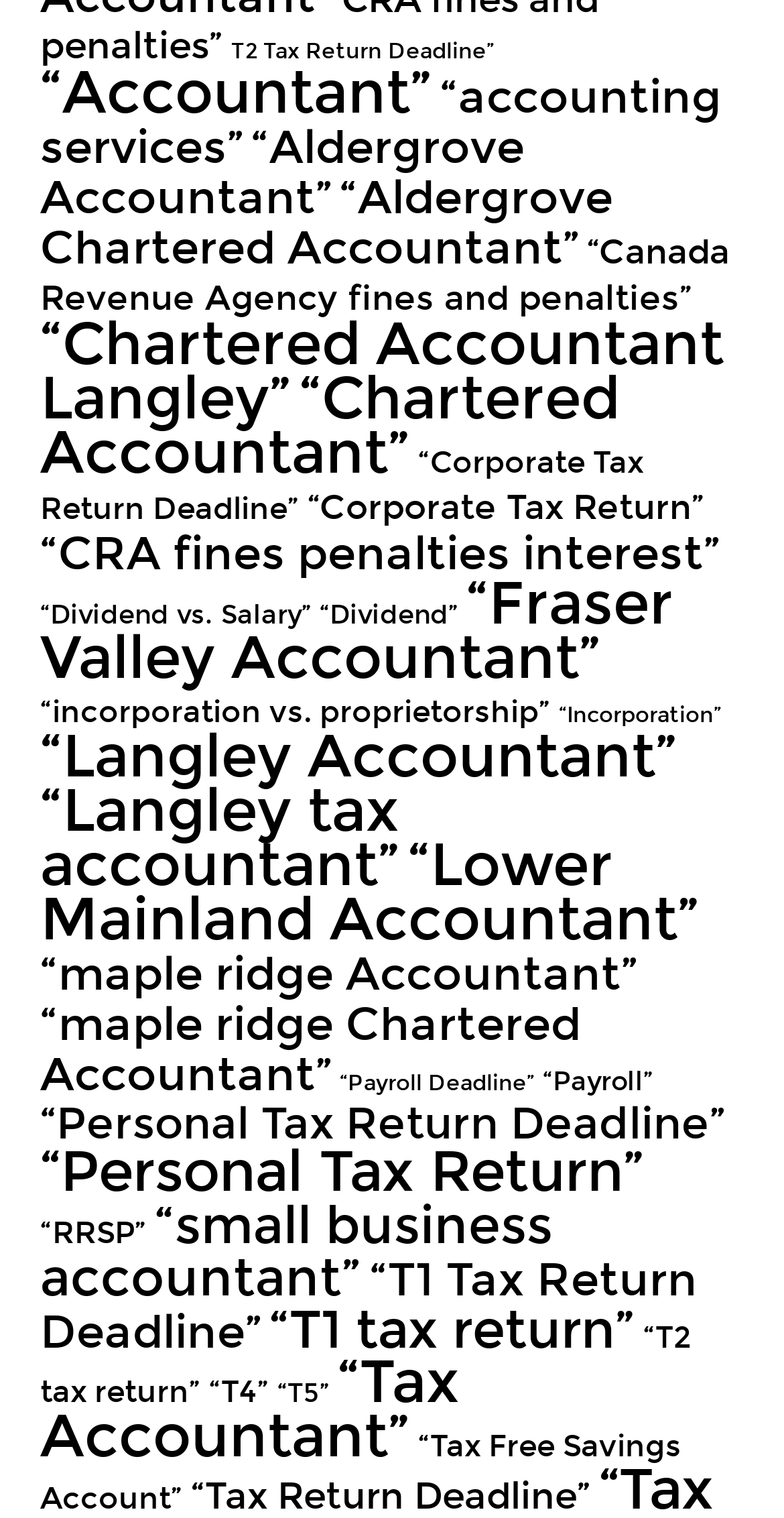Provide the bounding box coordinates of the section that needs to be clicked to accomplish the following instruction: "Check 'Payroll Deadline'."

[0.433, 0.704, 0.682, 0.722]